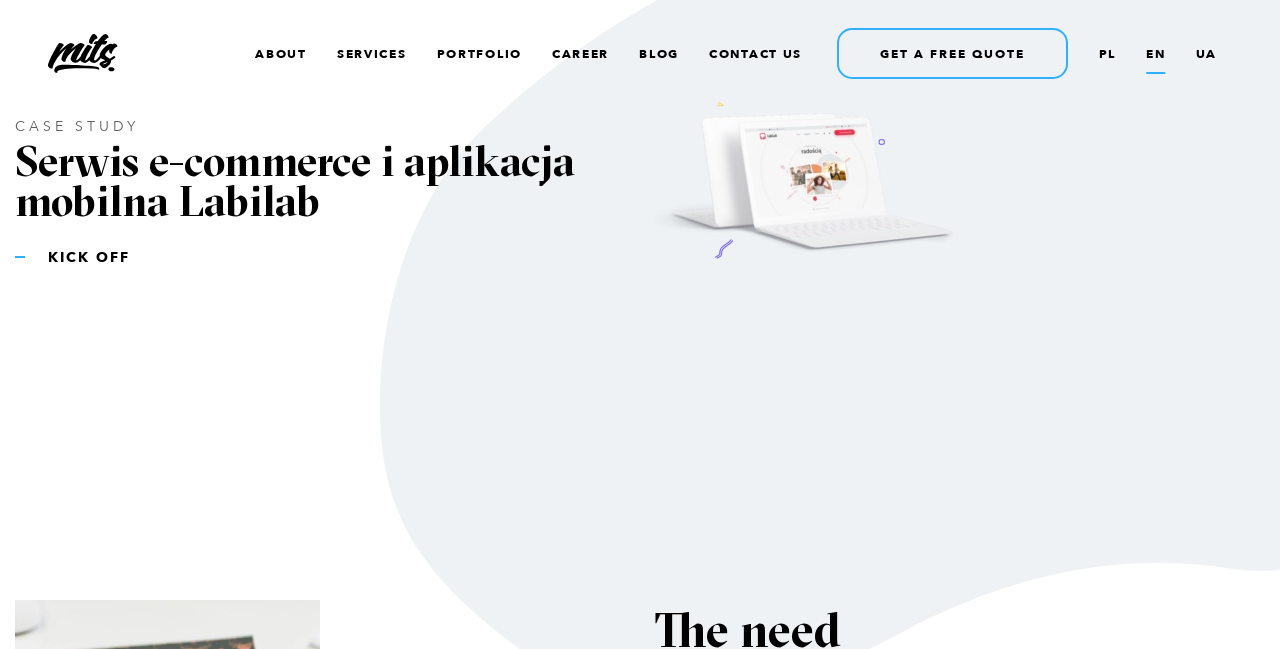What is the purpose of the 'GET A FREE QUOTE' button?
Kindly give a detailed and elaborate answer to the question.

The 'GET A FREE QUOTE' button is a call-to-action button located at the top right corner of the webpage, and its purpose is to allow users to request a free quote for a project.